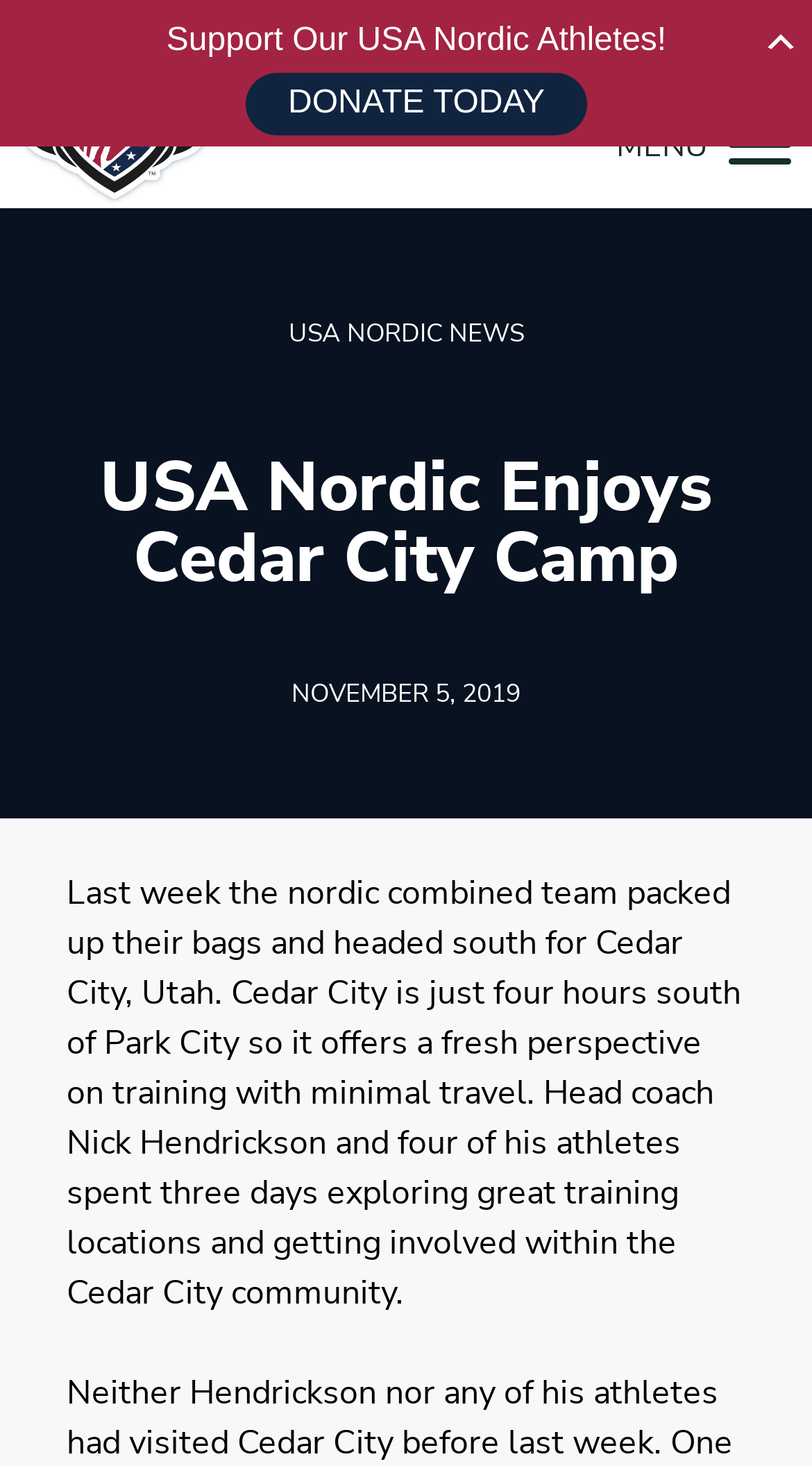Provide an in-depth description of the elements and layout of the webpage.

The webpage is about USA Nordic Sport, with a focus on the Nordic combined team's training camp in Cedar City, Utah. At the top left corner, there is a logo image and a link to "USA Nordic Sport". Below the logo, there is a secondary menu with links to "JOIN", "SHOP", and "DONATE". On the top right corner, there is a search bar with a search box and a button labeled "MENU".

The main content of the webpage is divided into two sections. The top section has a heading "USA Nordic Enjoys Cedar City Camp" and a time stamp "NOVEMBER 5, 2019". Below the heading, there is a paragraph of text describing the team's training camp in Cedar City, Utah.

Below the main content, there is a call-to-action section with a static text "Support Our USA Nordic Athletes!" and a link to "DONATE TODAY". This section is positioned near the bottom of the page, with the text aligned to the left and the link aligned to the right.

There are no images on the page besides the logo image at the top left corner. The overall layout is simple and easy to navigate, with clear headings and concise text.